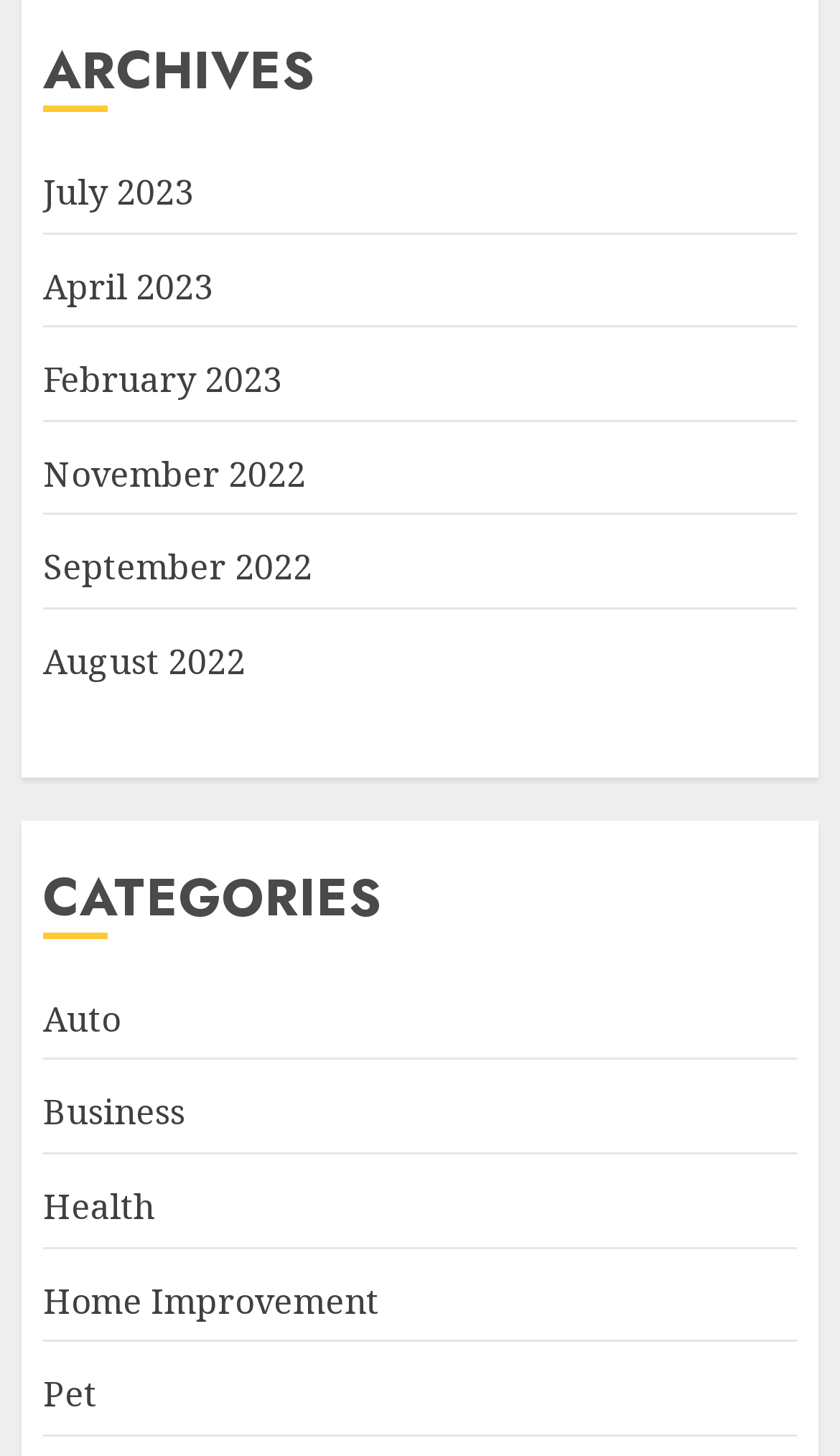What is the most recent archive month?
Answer the question with a single word or phrase derived from the image.

July 2023